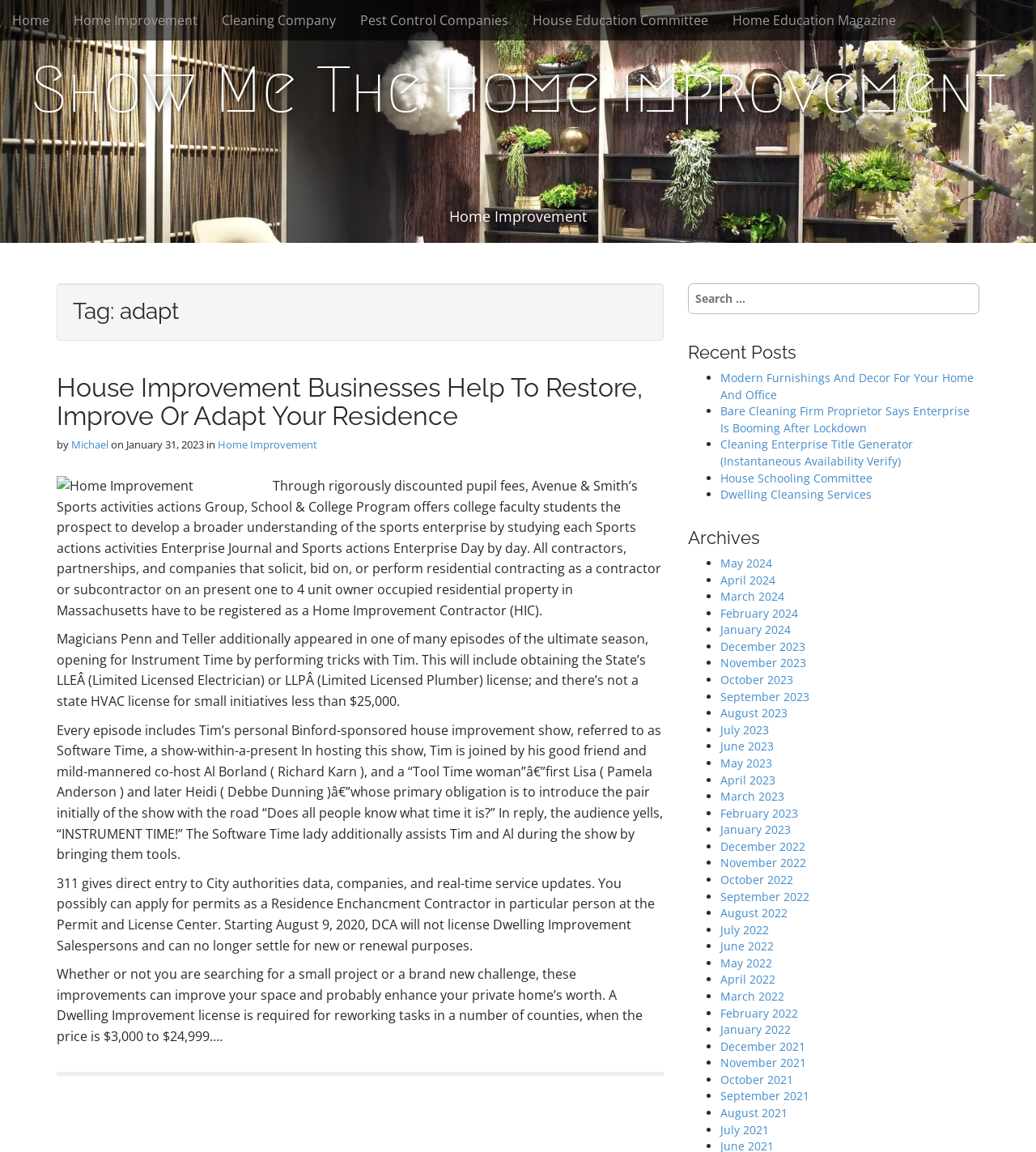Please identify the bounding box coordinates of the element that needs to be clicked to perform the following instruction: "Click on Home".

[0.0, 0.0, 0.059, 0.035]